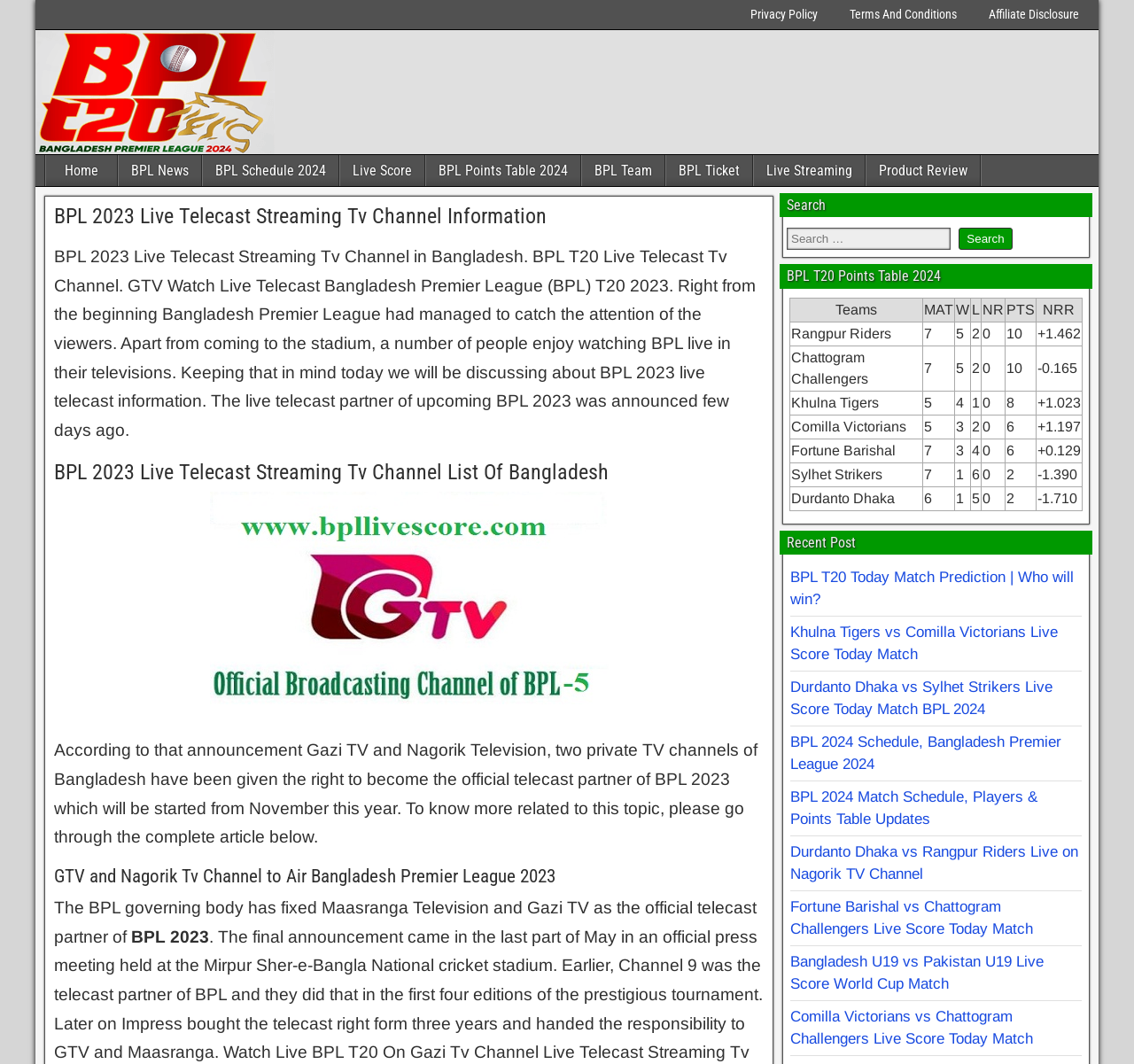Using the element description provided, determine the bounding box coordinates in the format (top-left x, top-left y, bottom-right x, bottom-right y). Ensure that all values are floating point numbers between 0 and 1. Element description: BPL Points Table 2024

[0.376, 0.146, 0.512, 0.175]